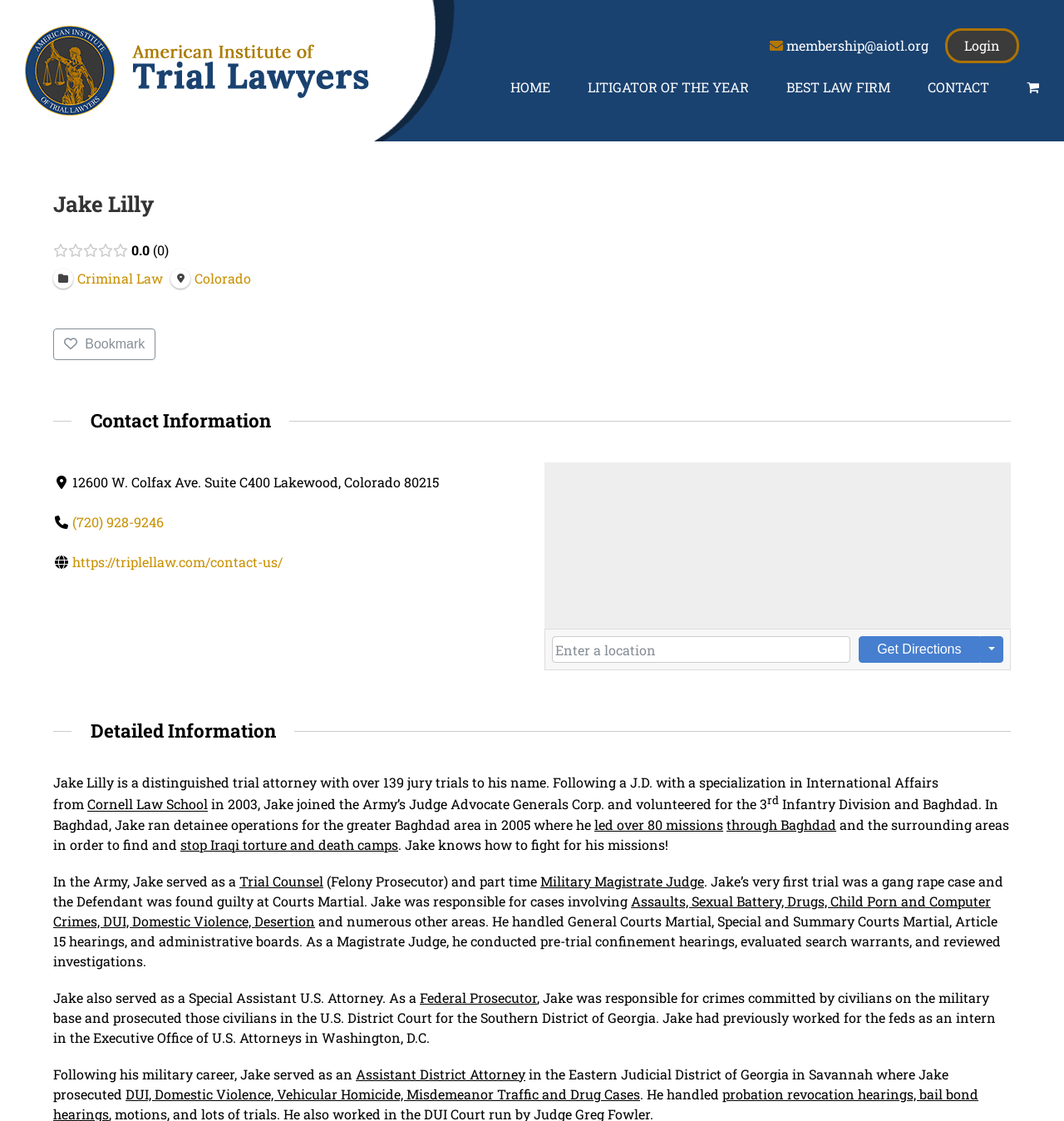Identify the bounding box coordinates of the area that should be clicked in order to complete the given instruction: "Click the Login button". The bounding box coordinates should be four float numbers between 0 and 1, i.e., [left, top, right, bottom].

[0.888, 0.025, 0.958, 0.056]